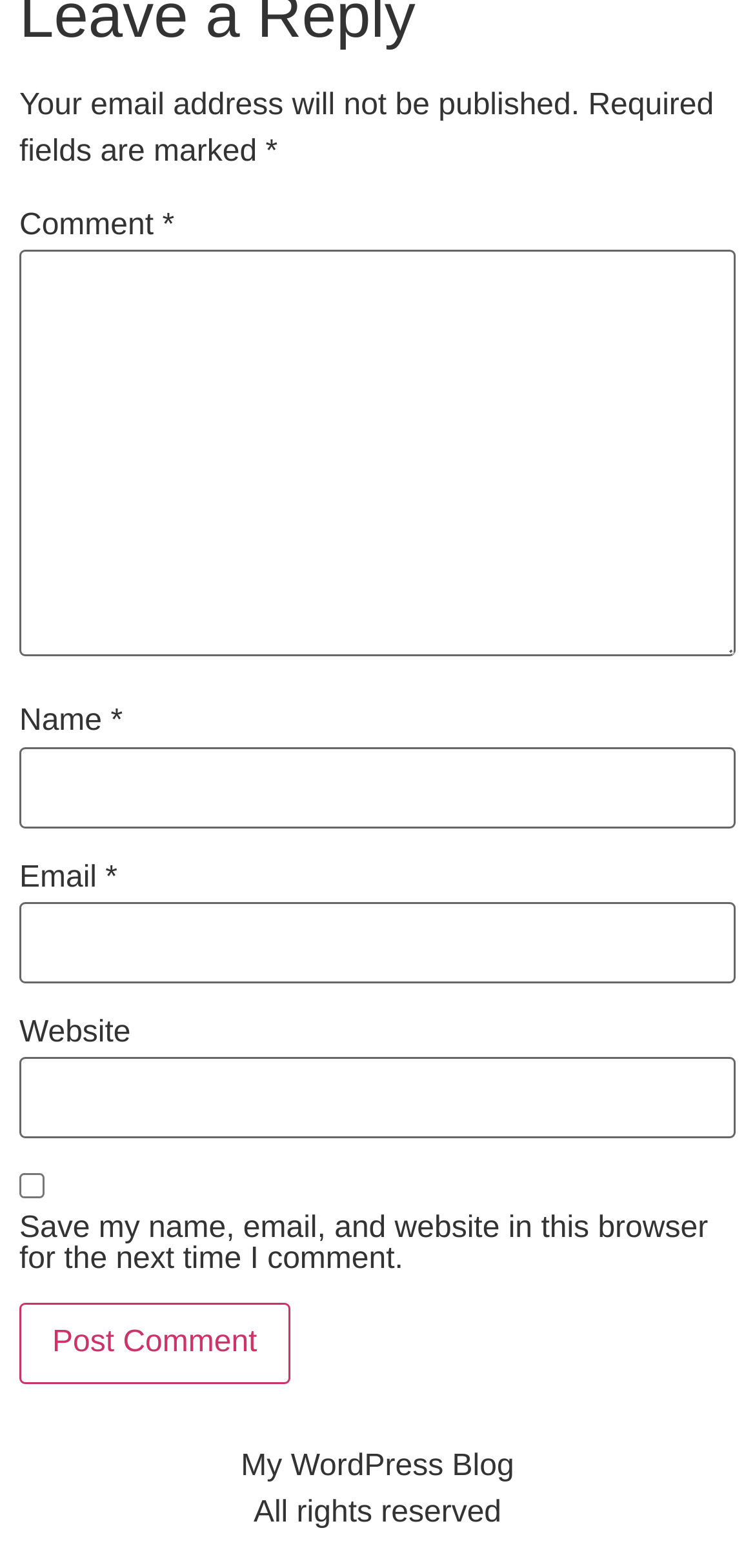What is the label of the button?
Carefully analyze the image and provide a detailed answer to the question.

The button is located at the bottom of the form and has the label 'Post Comment', indicating that it is used to submit the comment.